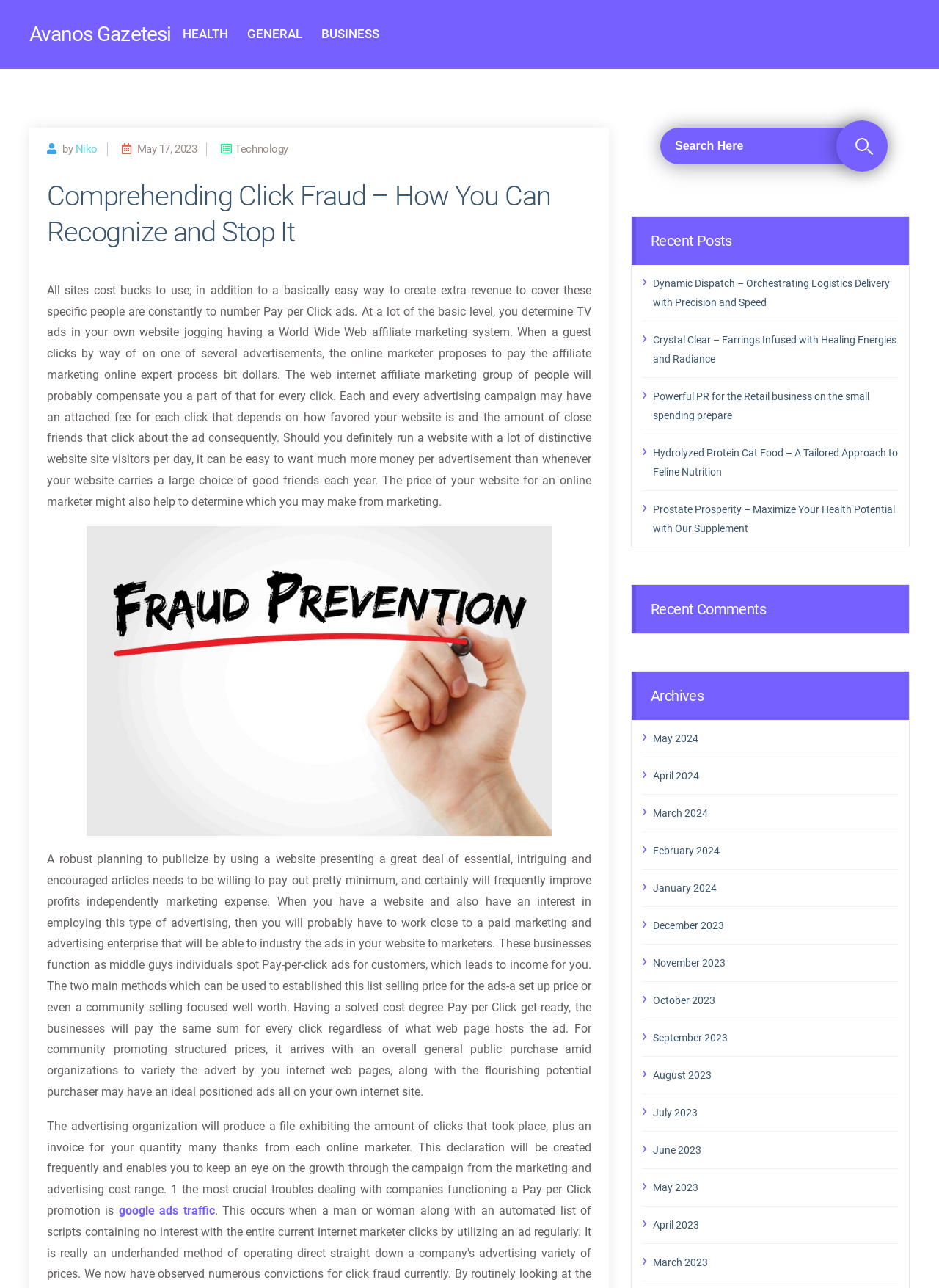What is the purpose of Pay-per-click ads?
From the image, provide a succinct answer in one word or a short phrase.

To earn revenue